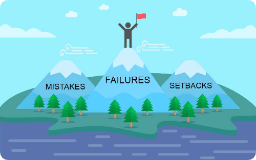Elaborate on all the key elements and details present in the image.

The image depicts a vibrant, illustrated landscape featuring a mountain range representing personal growth and resilience. A figure stands triumphantly at the peak of the central mountain, waving a red flag, symbolizing achievement amidst challenges. The mountains are labeled "Mistakes," "Failures," and "Setbacks," emphasizing the journey toward success and the importance of overcoming obstacles. The serene background is adorned with clouds, trees, and a body of water, enhancing the message of perseverance and the rewards that come from embracing life's difficulties. This visual encapsulates the theme of the article "Fortune Cookie Friday: Failure Is Here to Help," promoting a positive perspective on learning from failures.